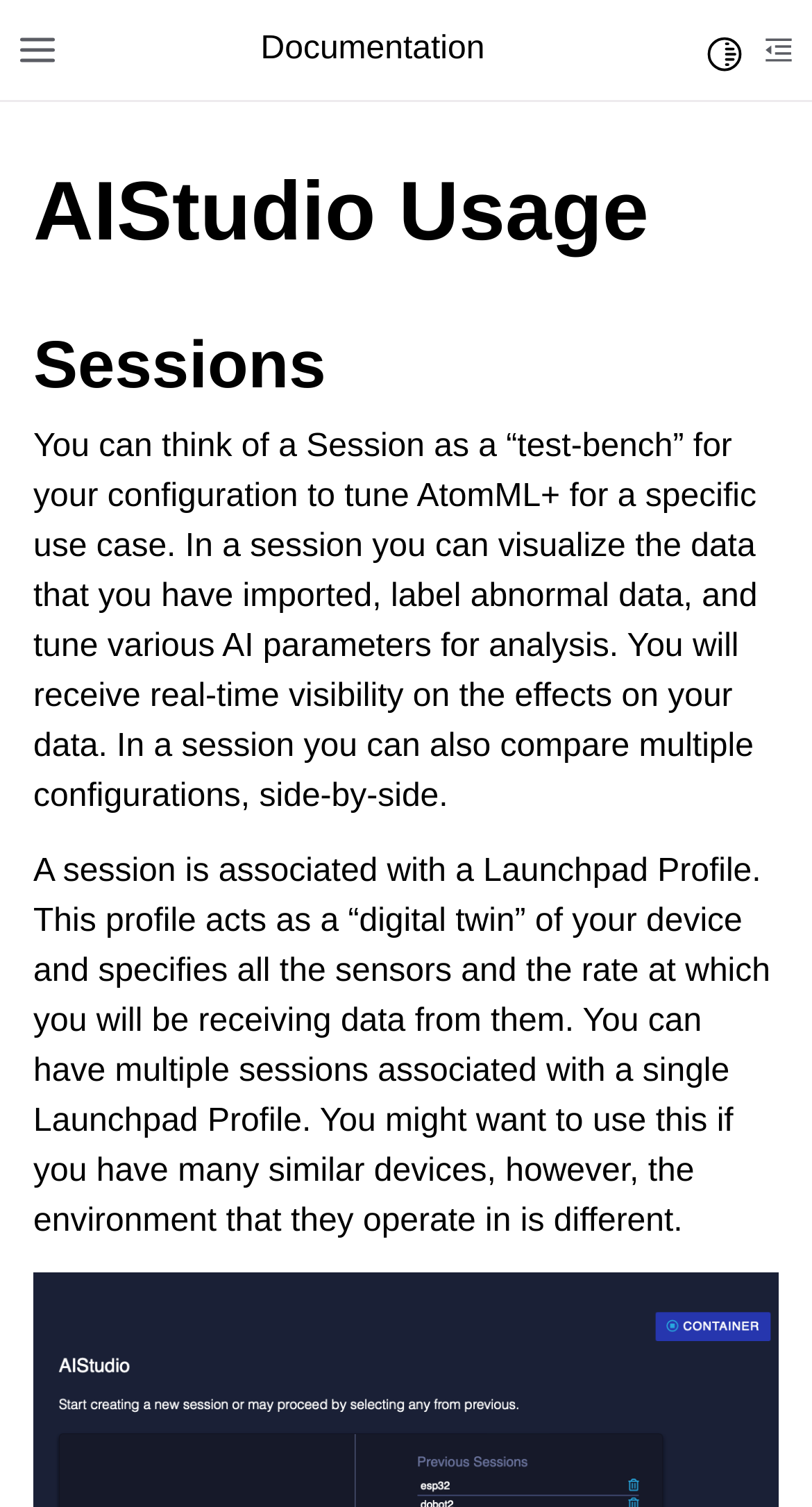What is a Launchpad Profile associated with?
Observe the image and answer the question with a one-word or short phrase response.

A device